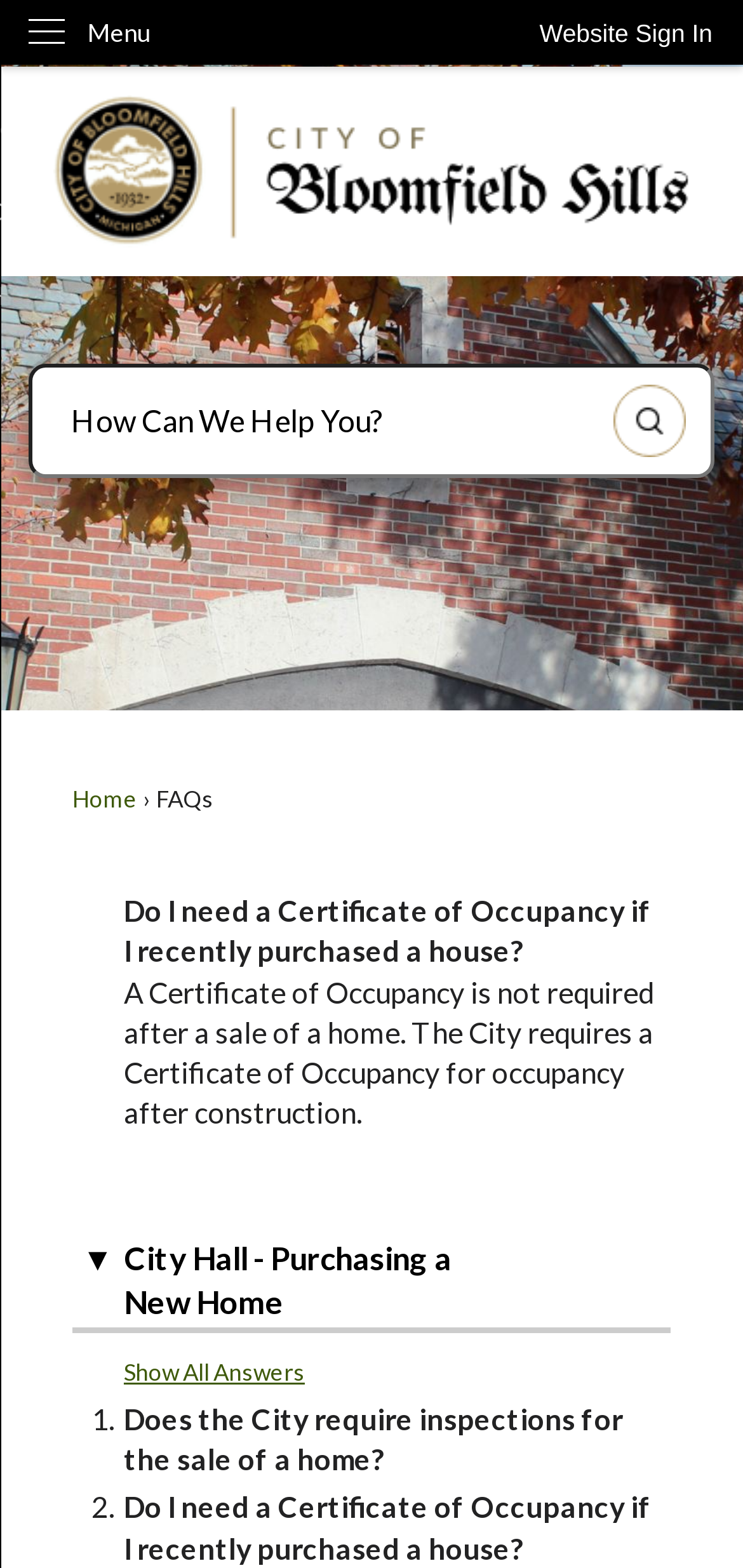Identify the bounding box coordinates for the element you need to click to achieve the following task: "Sign in to the website". Provide the bounding box coordinates as four float numbers between 0 and 1, in the form [left, top, right, bottom].

[0.685, 0.0, 1.0, 0.043]